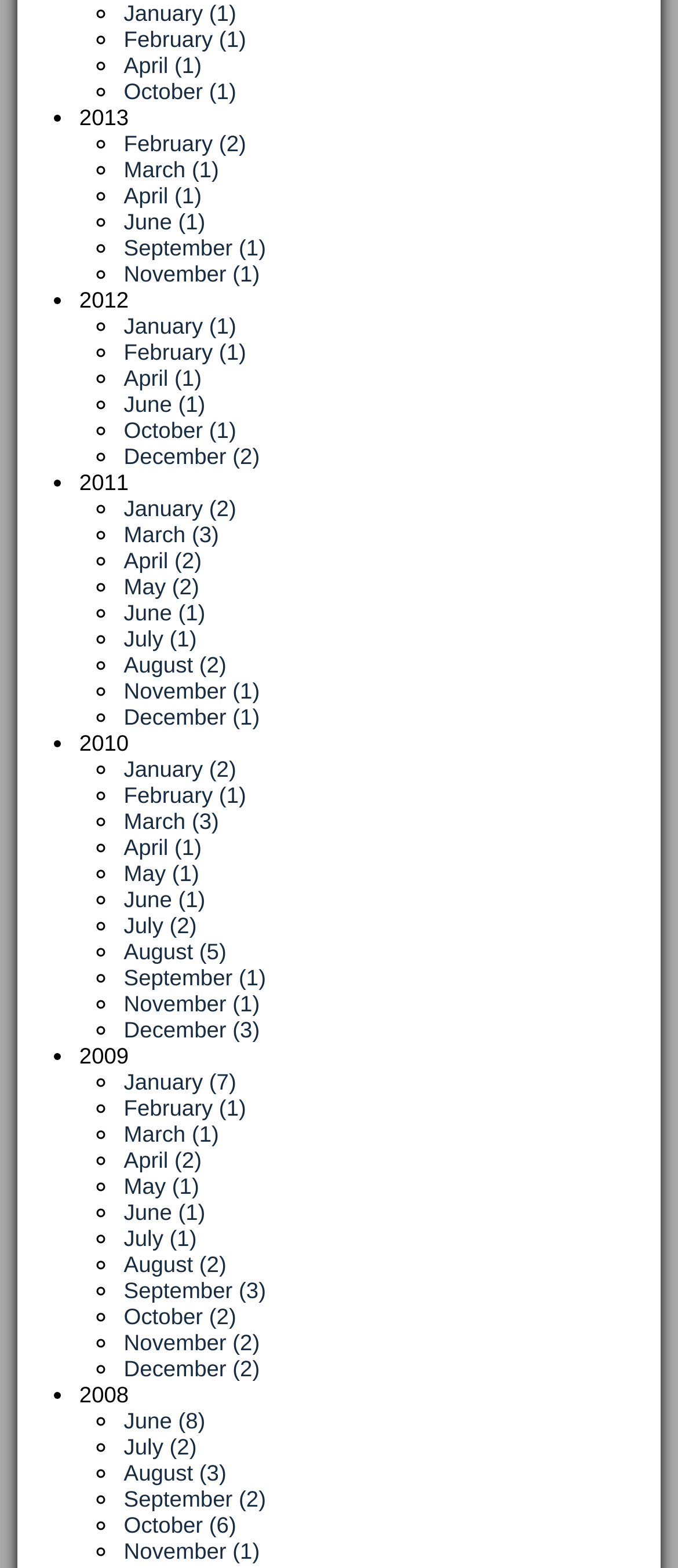Highlight the bounding box coordinates of the element you need to click to perform the following instruction: "View 2013."

[0.117, 0.067, 0.19, 0.083]